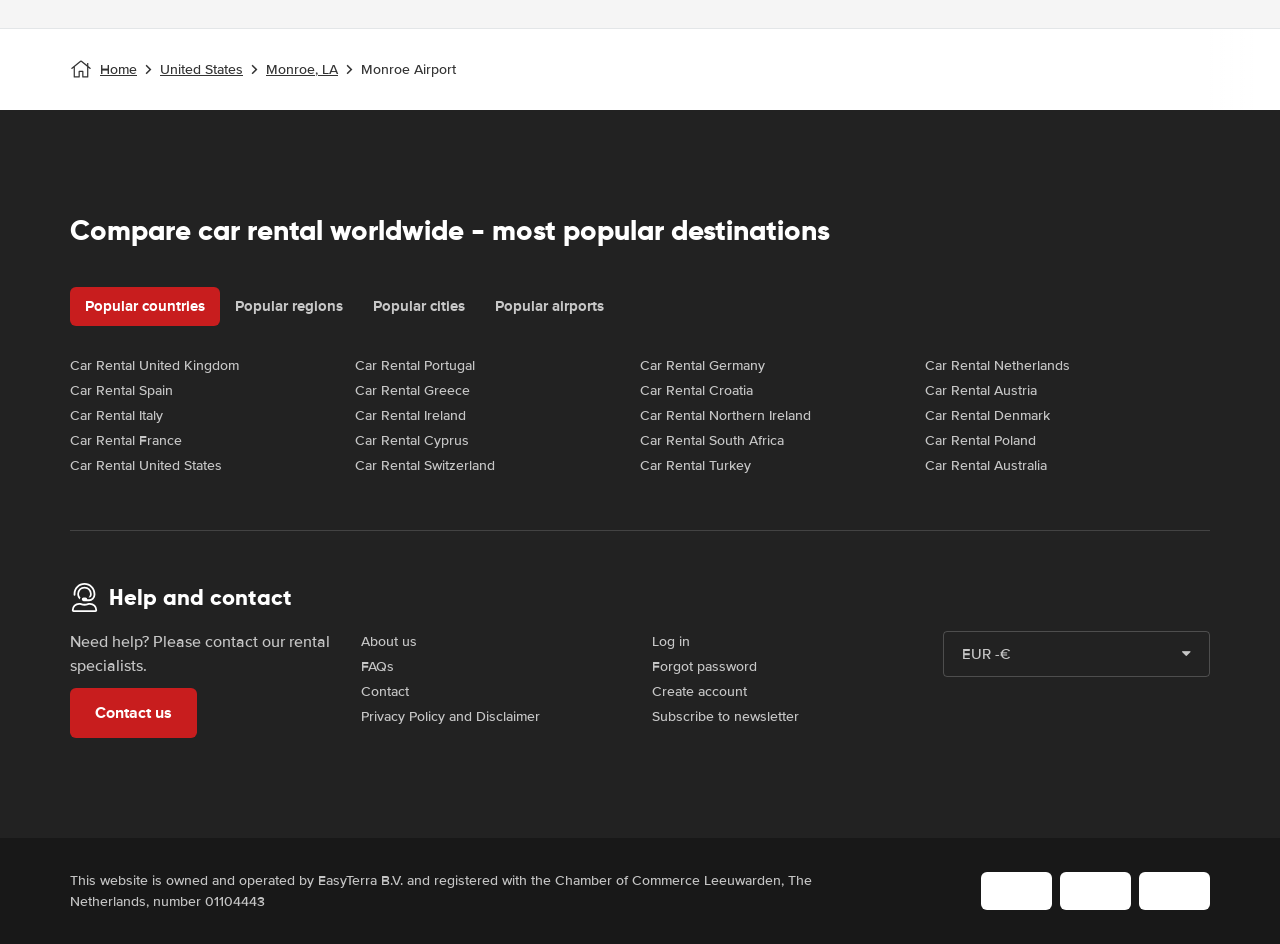Specify the bounding box coordinates of the area to click in order to follow the given instruction: "Change currency to EUR."

[0.752, 0.683, 0.781, 0.702]